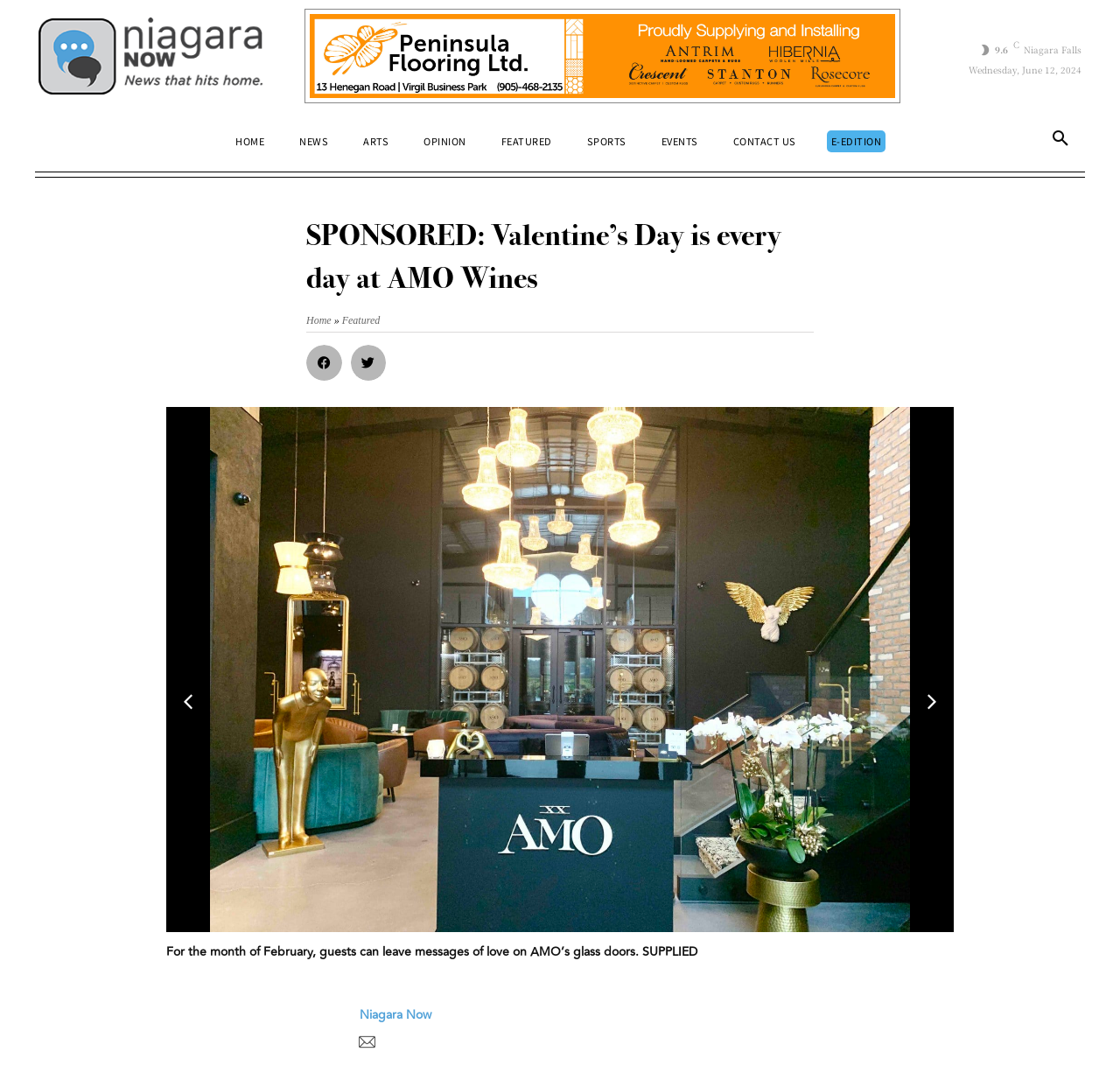What can guests do at AMO Wines in February?
Based on the visual details in the image, please answer the question thoroughly.

According to the figure caption, for the month of February, guests can leave messages of love on AMO’s glass doors. This is a special activity or promotion that AMO Wines is offering during the month of February.